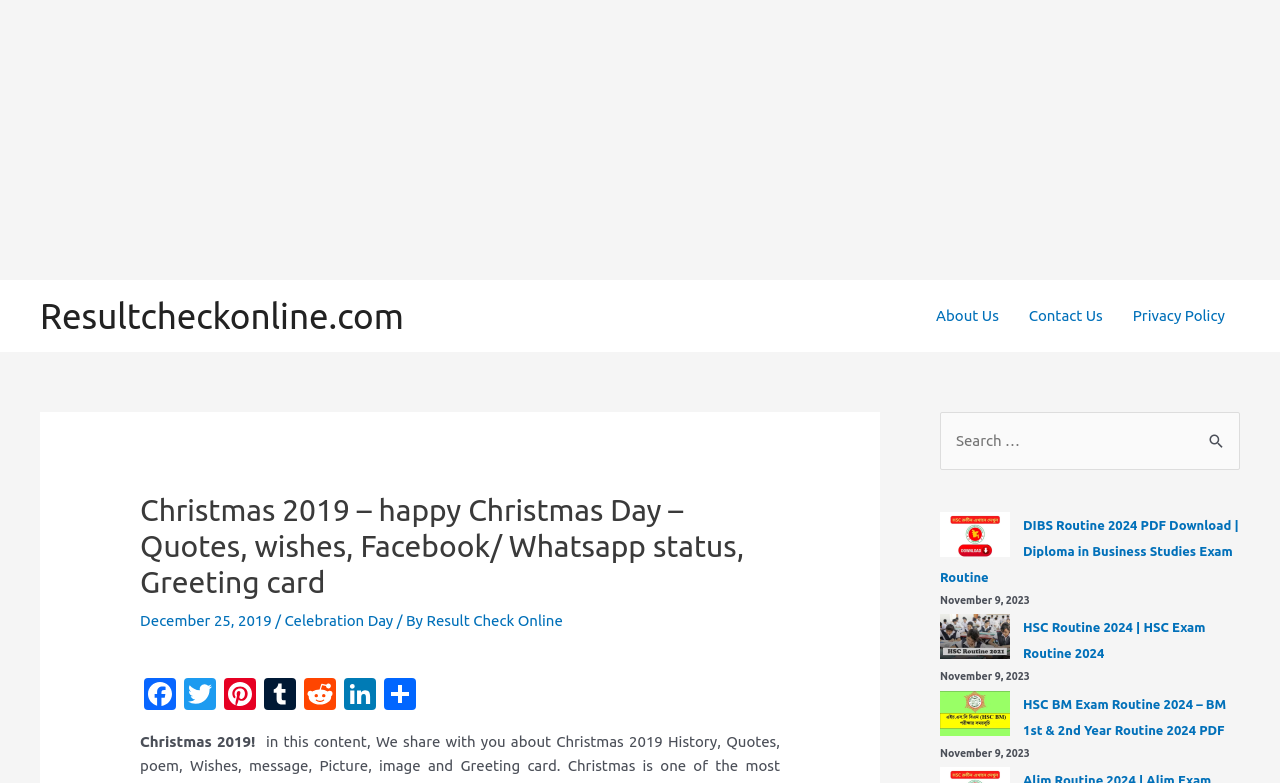Locate the bounding box coordinates of the UI element described by: "parent_node: Search for: value="Search"". Provide the coordinates as four float numbers between 0 and 1, formatted as [left, top, right, bottom].

[0.934, 0.526, 0.969, 0.595]